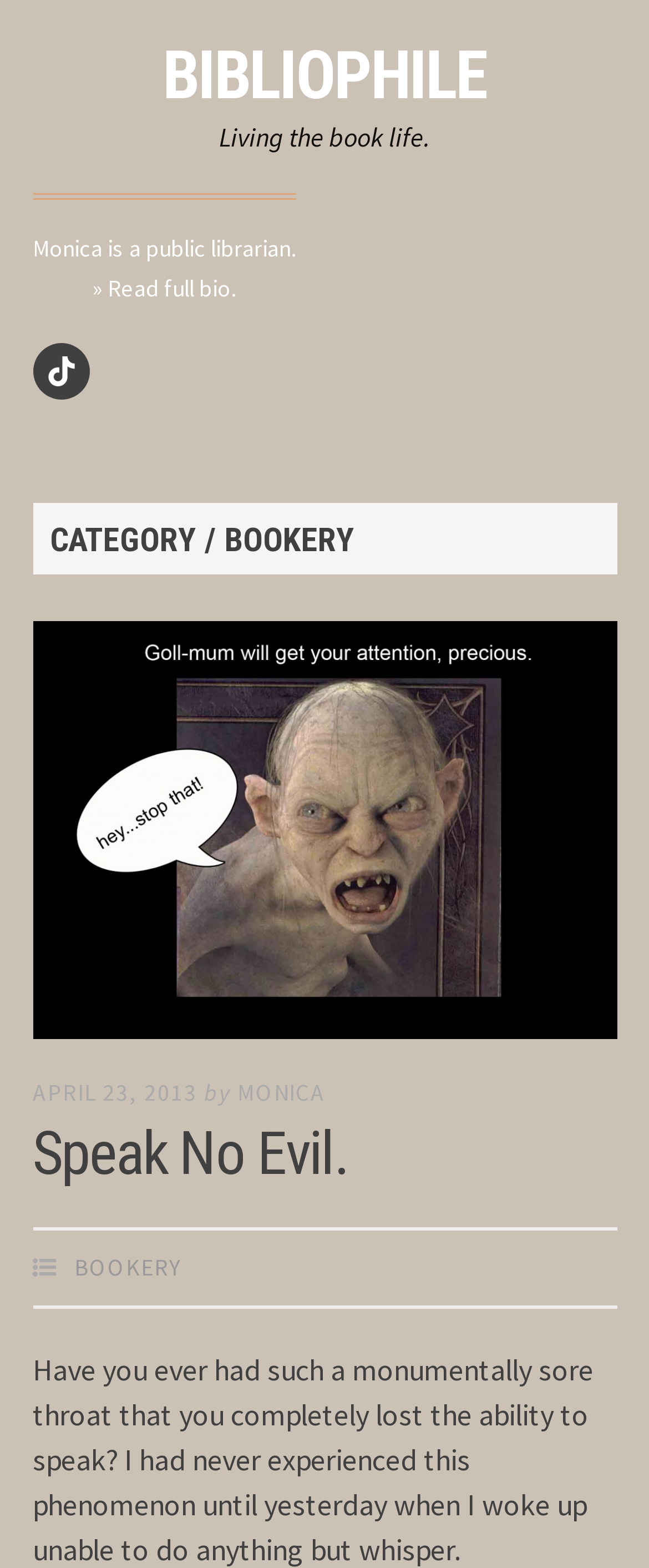Identify the bounding box of the HTML element described as: "Brad Penny".

None